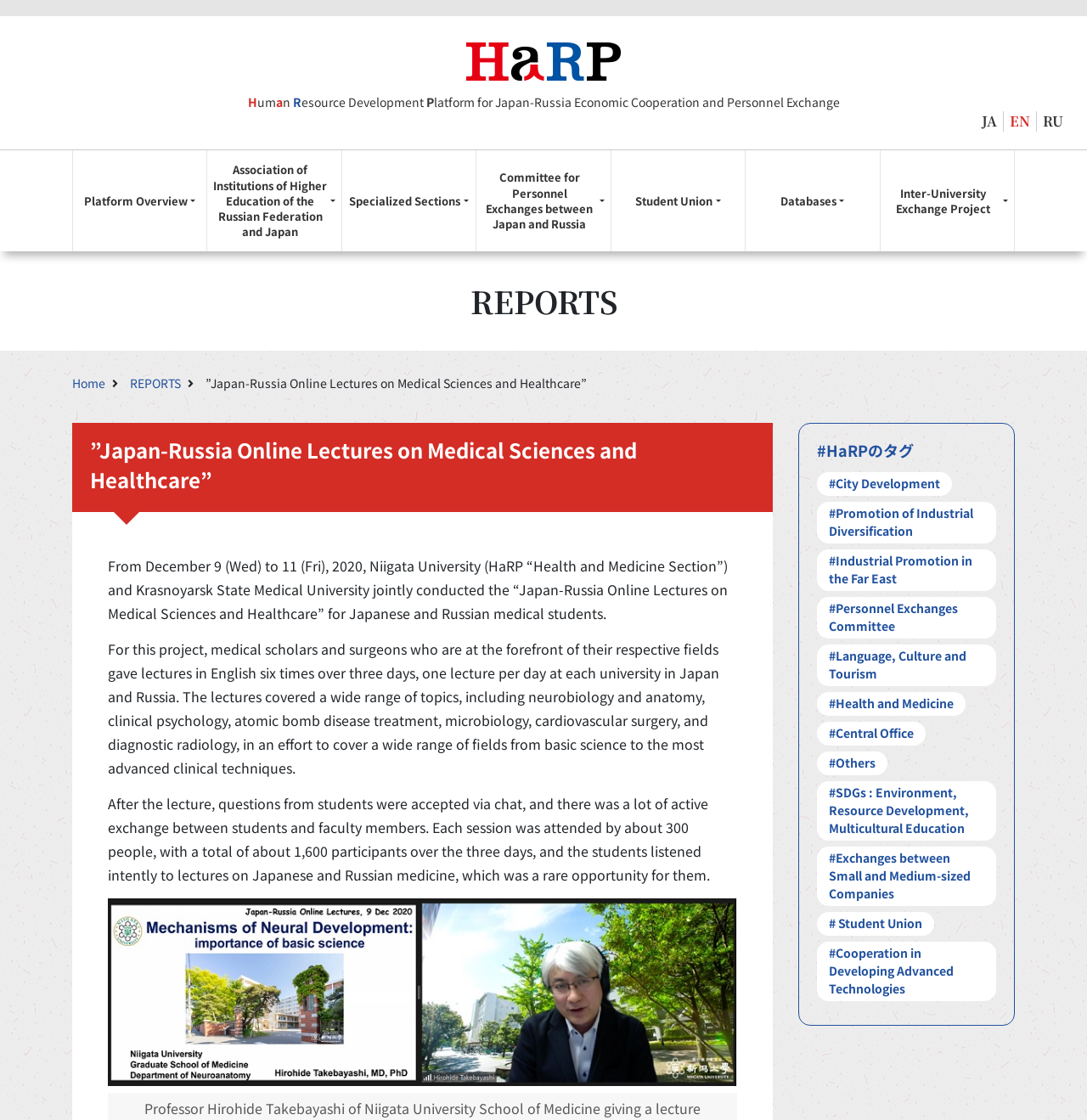How many participants attended the lectures over three days? Analyze the screenshot and reply with just one word or a short phrase.

1,600